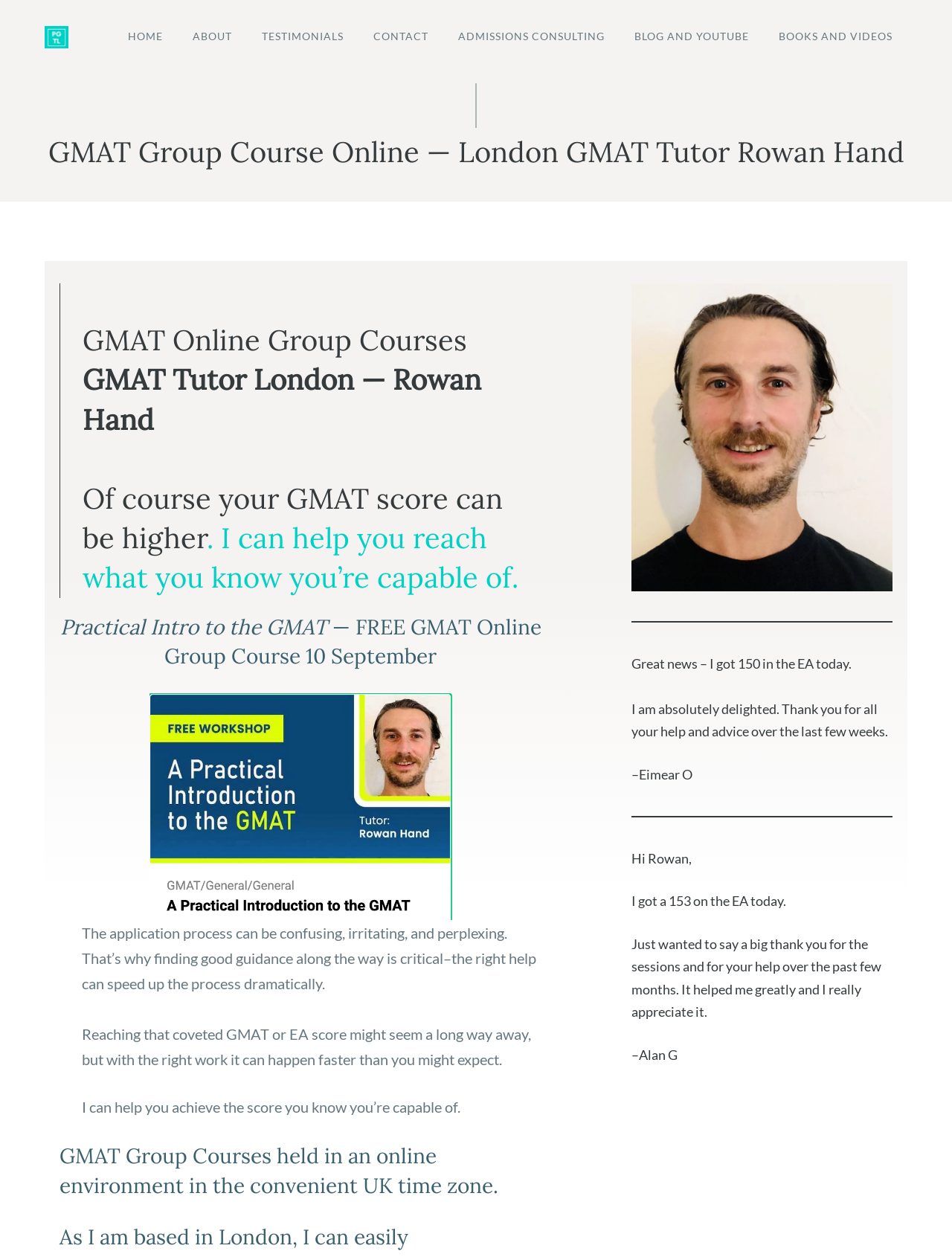Pinpoint the bounding box coordinates of the clickable element to carry out the following instruction: "Click on the image of 'Private GMAT Tutor London'."

[0.047, 0.02, 0.072, 0.039]